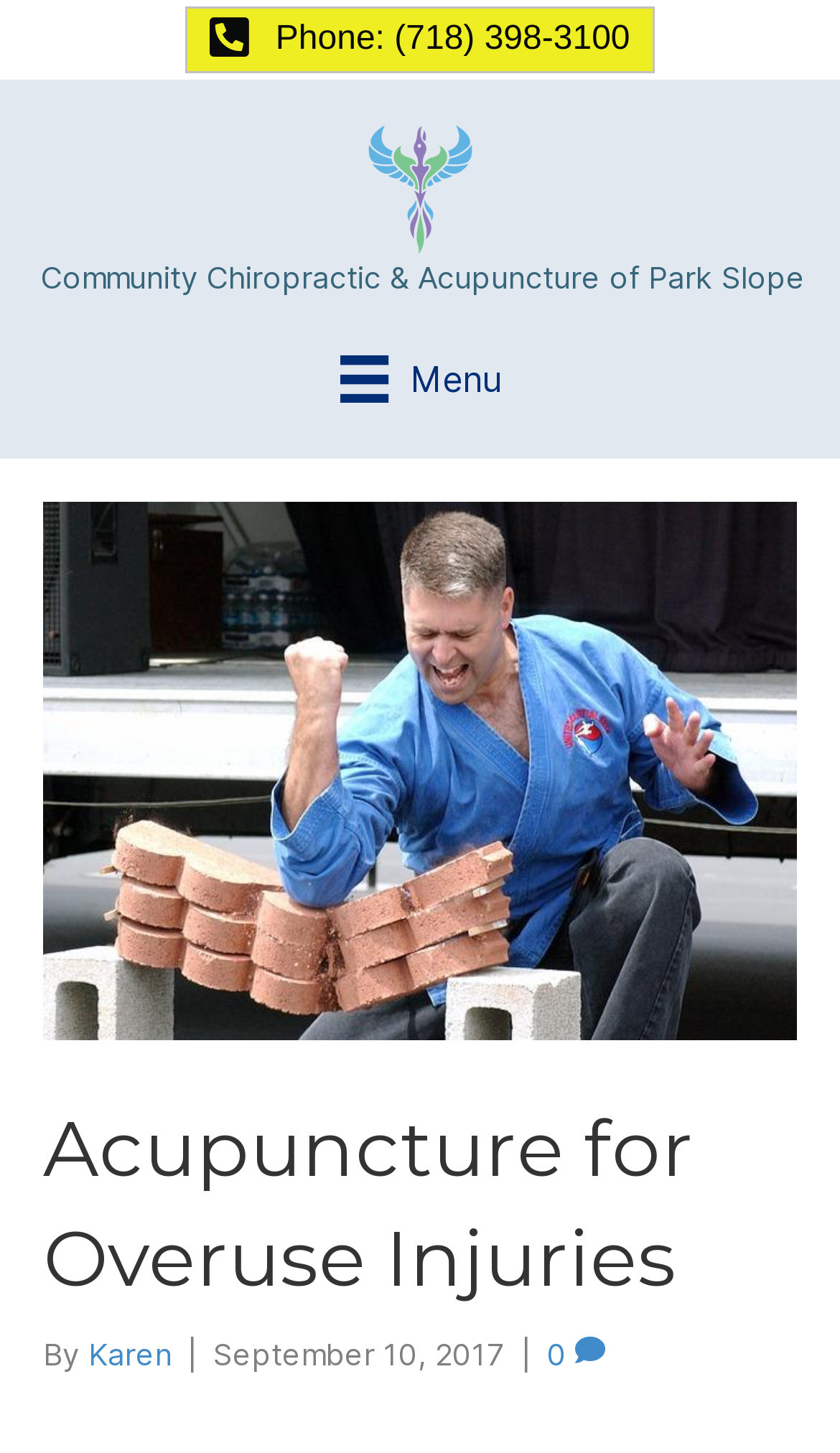What is the date of the article?
Using the image, elaborate on the answer with as much detail as possible.

I found the date of the article by looking at the static text element with the text 'September 10, 2017' which is located below the heading 'Acupuncture for Overuse Injuries'.